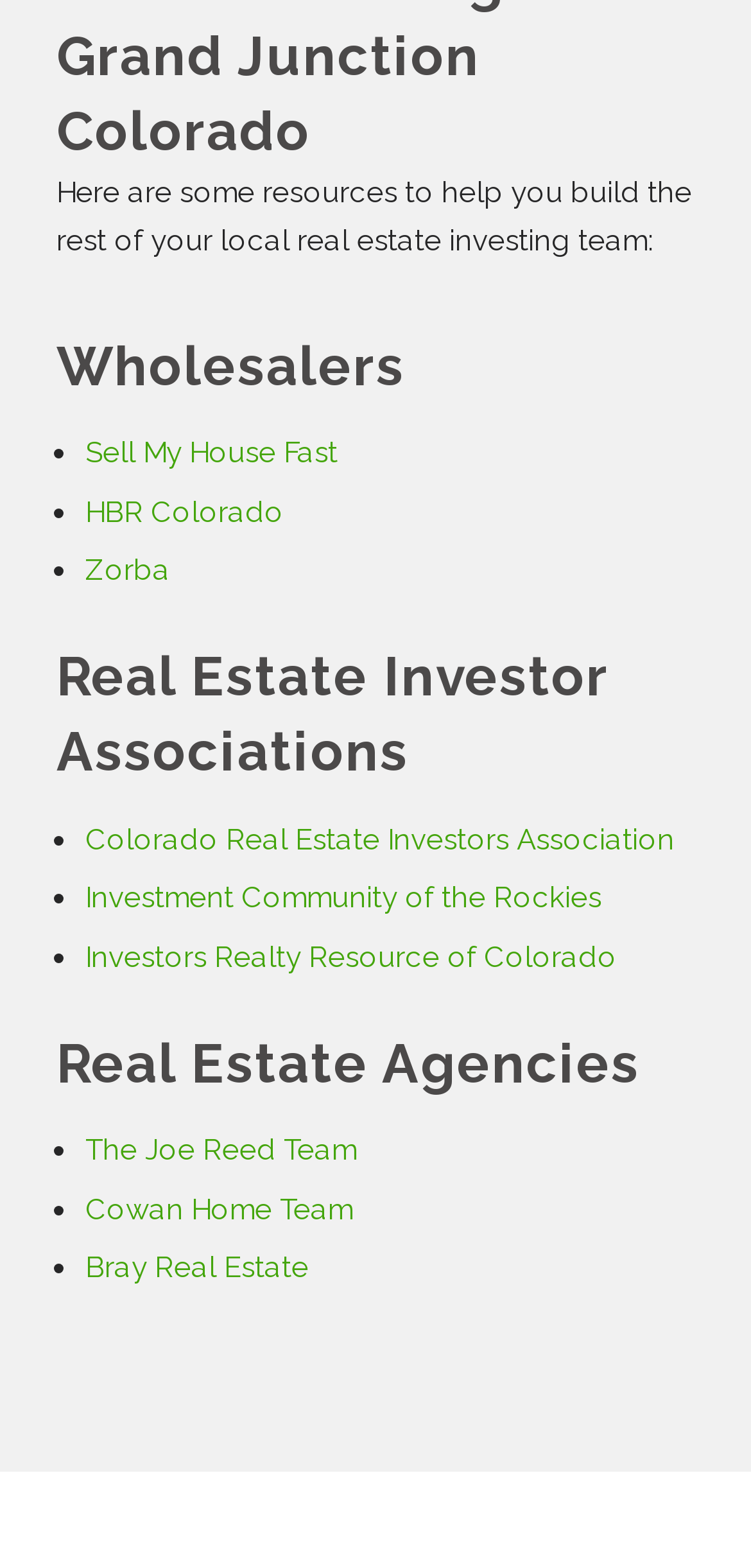Please pinpoint the bounding box coordinates for the region I should click to adhere to this instruction: "Learn about 'HBR Colorado'".

[0.113, 0.315, 0.378, 0.337]